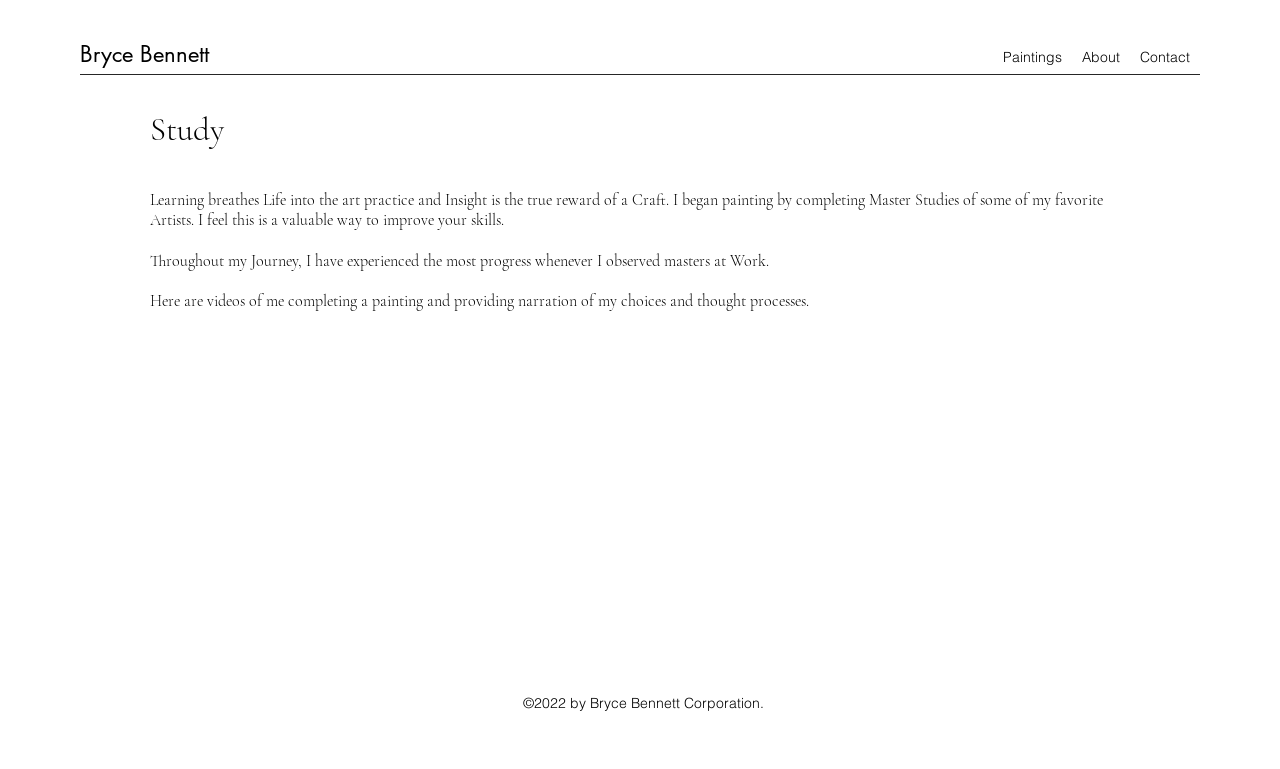Provide a brief response in the form of a single word or phrase:
What is the theme of the webpage?

Art and learning